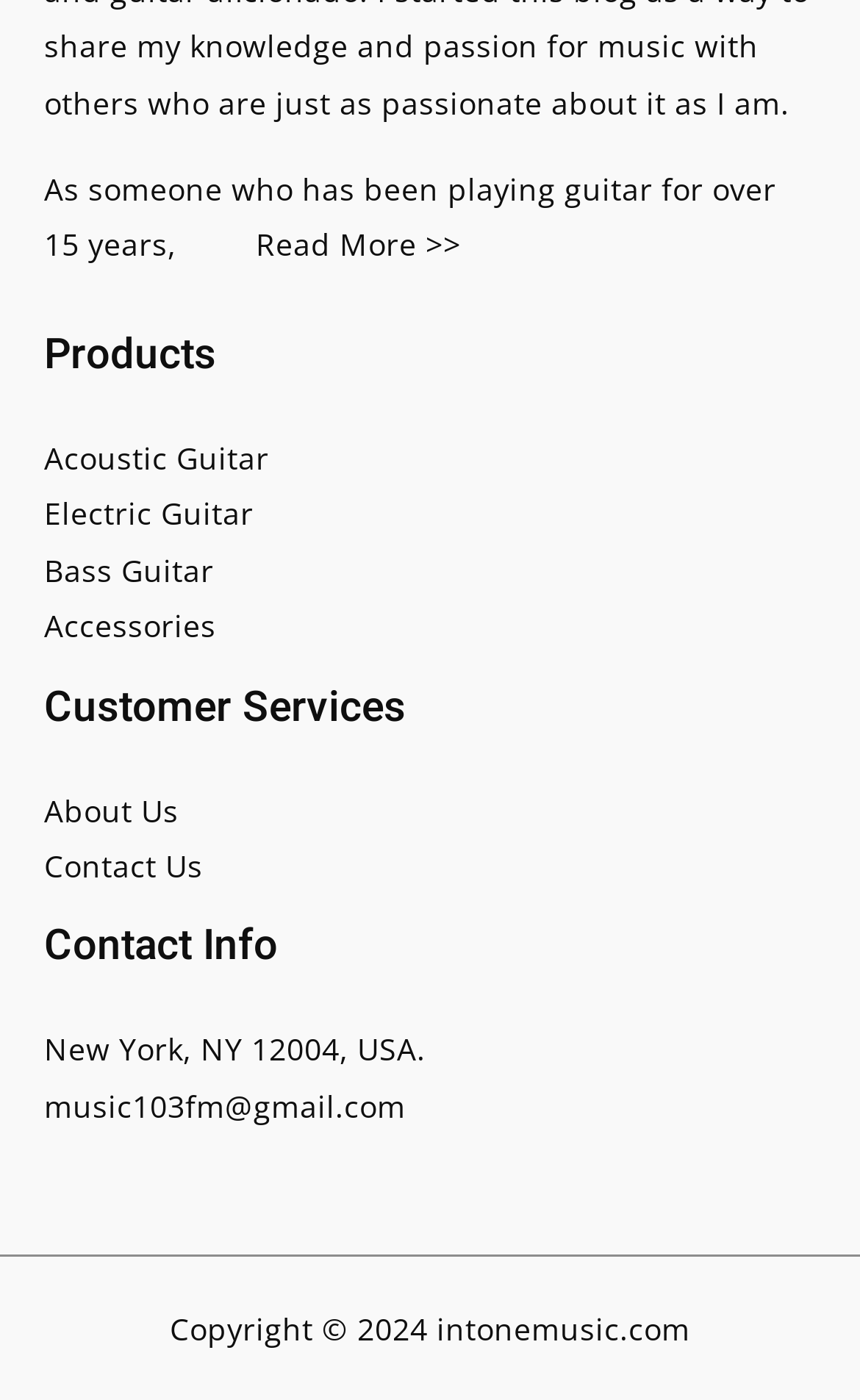Give a concise answer using one word or a phrase to the following question:
What type of products are offered?

Guitars and accessories